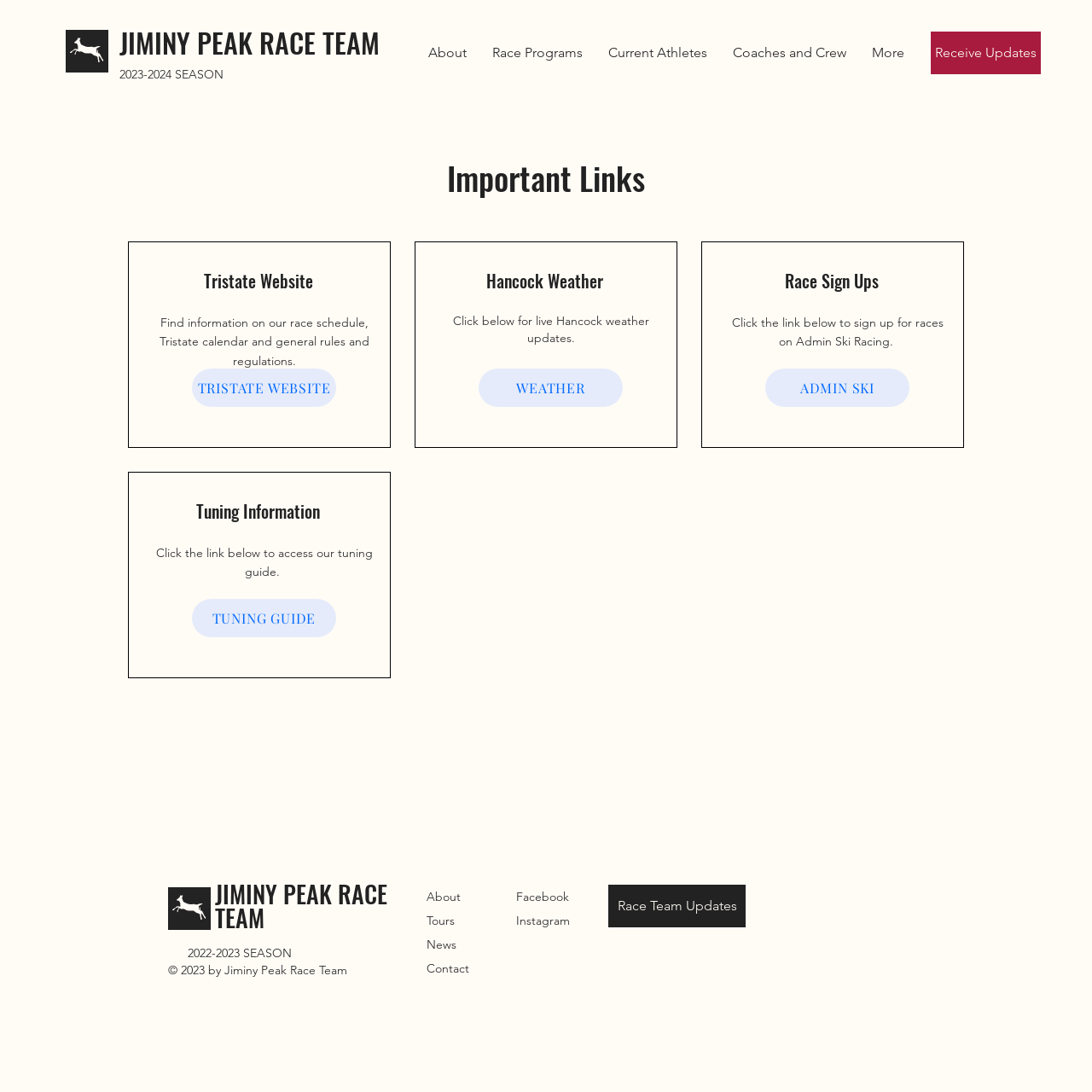Describe every aspect of the webpage in a detailed manner.

The webpage is titled "Important Links | JPRT" and appears to be a resource page for the Jiminy Peak Race Team. At the top, there are several links, including "JIMINY PEAK RACE TEAM" and "2023-2024 SEASON". Below these links, there is a navigation menu labeled "Site" with links to "About", "Race Programs", "Current Athletes", "Coaches and Crew", and "More".

The main content area is divided into four sections, each with a heading. The first section is titled "Important Links" and contains a brief description of the page's purpose. The second section is titled "Tristate Website" and provides information on the race schedule, calendar, and rules and regulations, with a link to the Tristate website.

The third section is titled "Hancock Weather" and offers live weather updates with a link to the weather page. The fourth section is titled "Race Sign Ups" and provides a link to sign up for races on Admin Ski Racing. There is also a section titled "Tuning Information" with a link to a tuning guide.

At the bottom of the page, there is a footer section with links to "About", "Tours", "News", "Contact", "Facebook", and "Instagram", as well as a copyright notice and a link to "Race Team Updates".